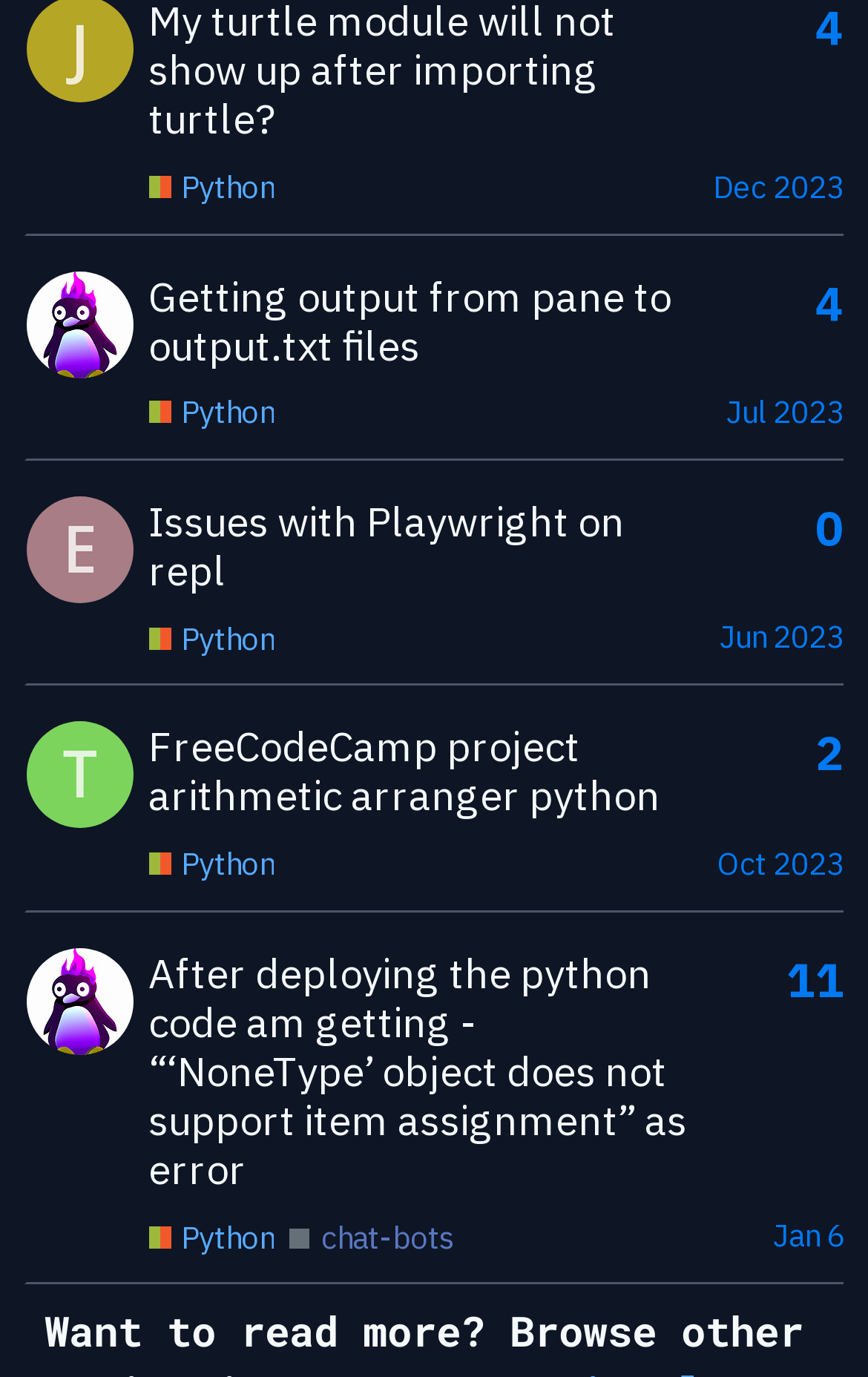Please reply to the following question with a single word or a short phrase:
What is the tag associated with the topic 'After deploying the python code am getting - “‘NoneType’ object does not support item assignment” as error'?

chat-bots